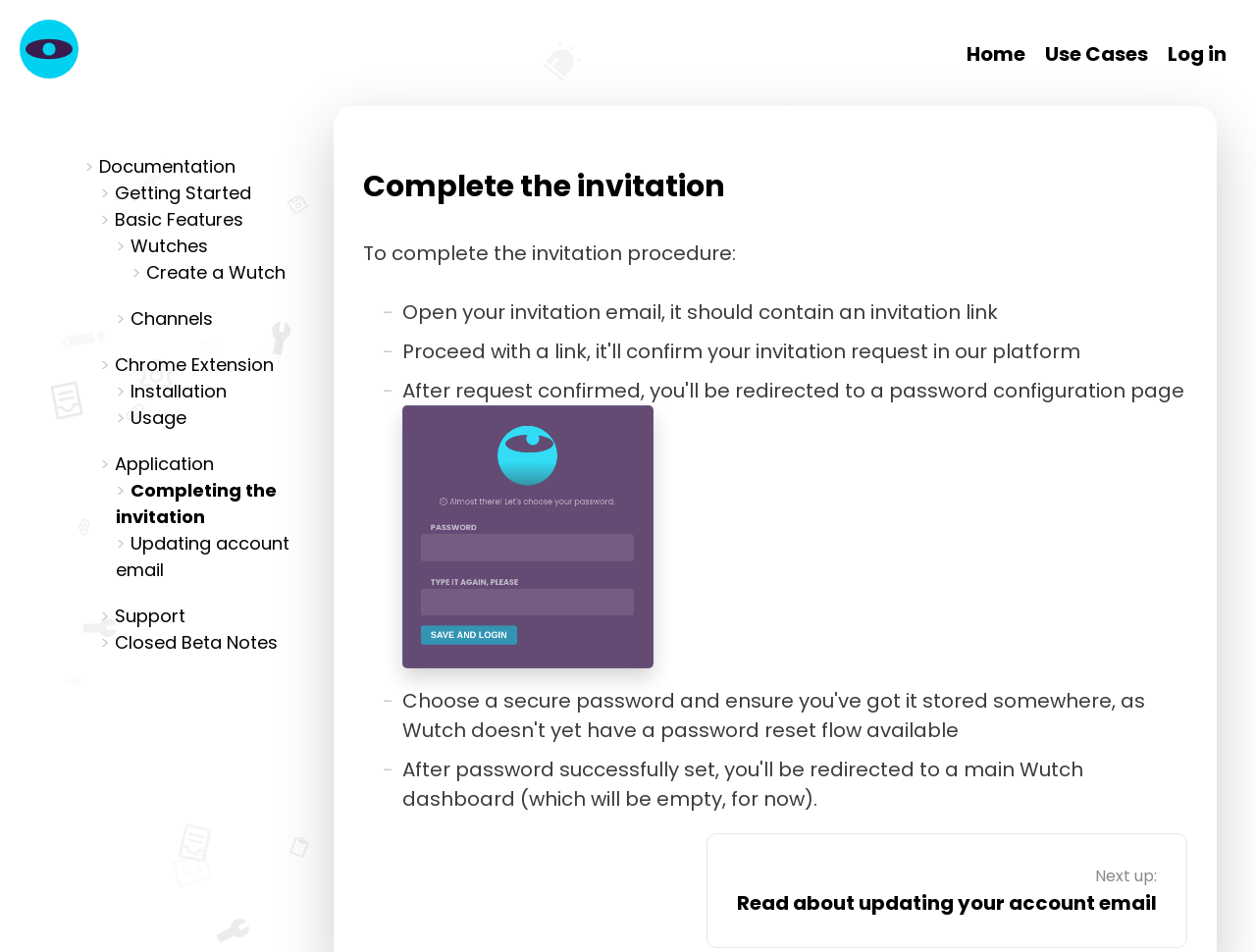Based on the description "Completing the invitation", find the bounding box of the specified UI element.

[0.092, 0.502, 0.22, 0.556]